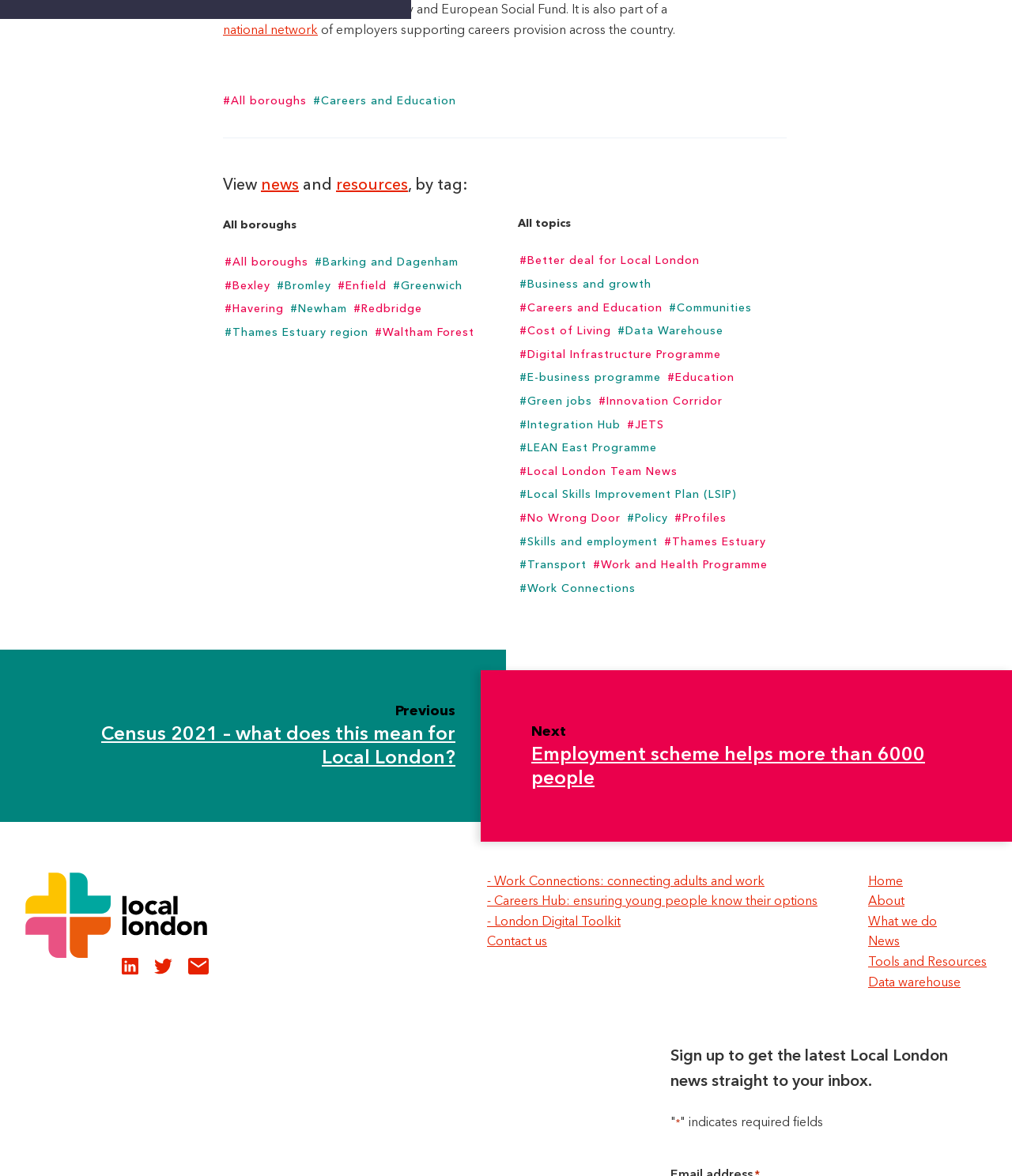Find the bounding box coordinates for the UI element that matches this description: "About".

[0.858, 0.762, 0.894, 0.772]